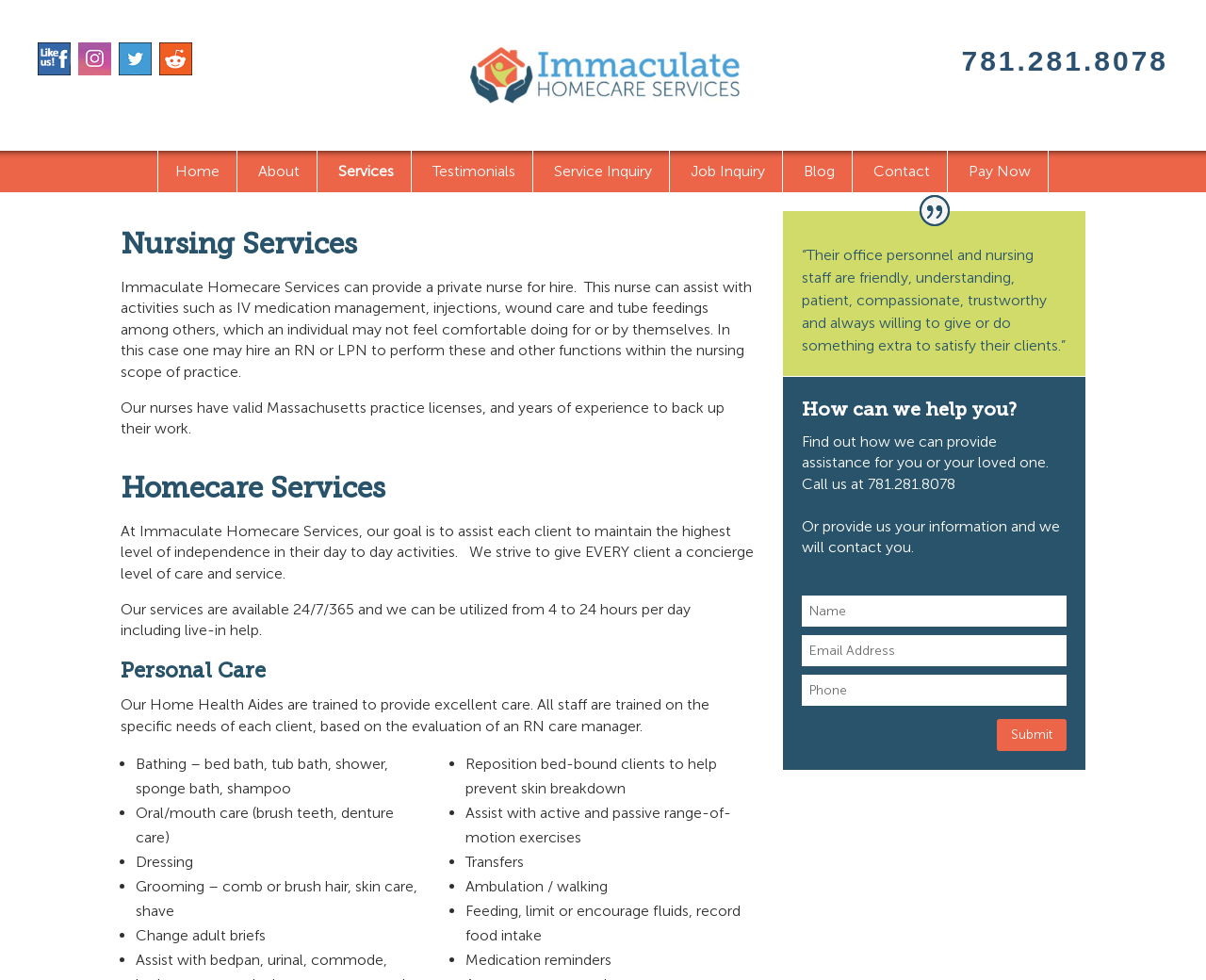Show the bounding box coordinates for the element that needs to be clicked to execute the following instruction: "Fill in the first text box". Provide the coordinates in the form of four float numbers between 0 and 1, i.e., [left, top, right, bottom].

[0.665, 0.608, 0.884, 0.64]